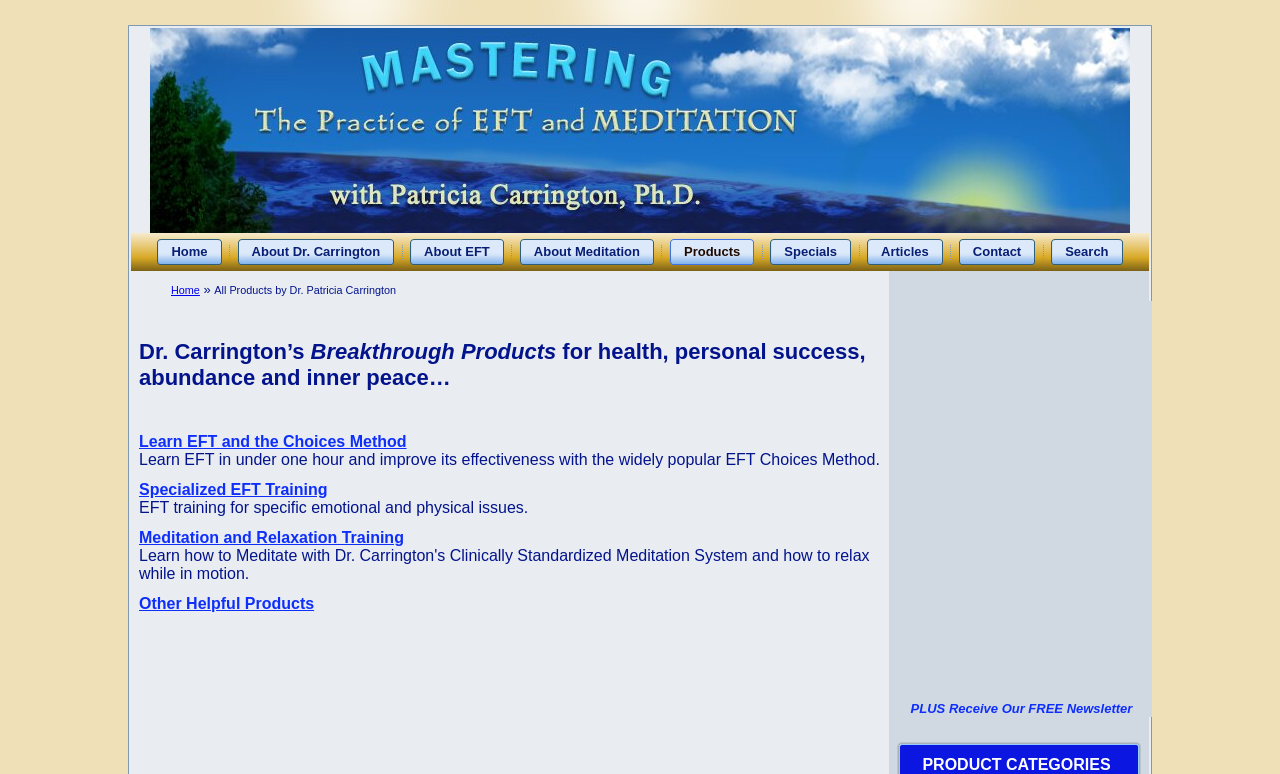What is the main topic of this webpage?
Use the image to answer the question with a single word or phrase.

EFT and Meditation products